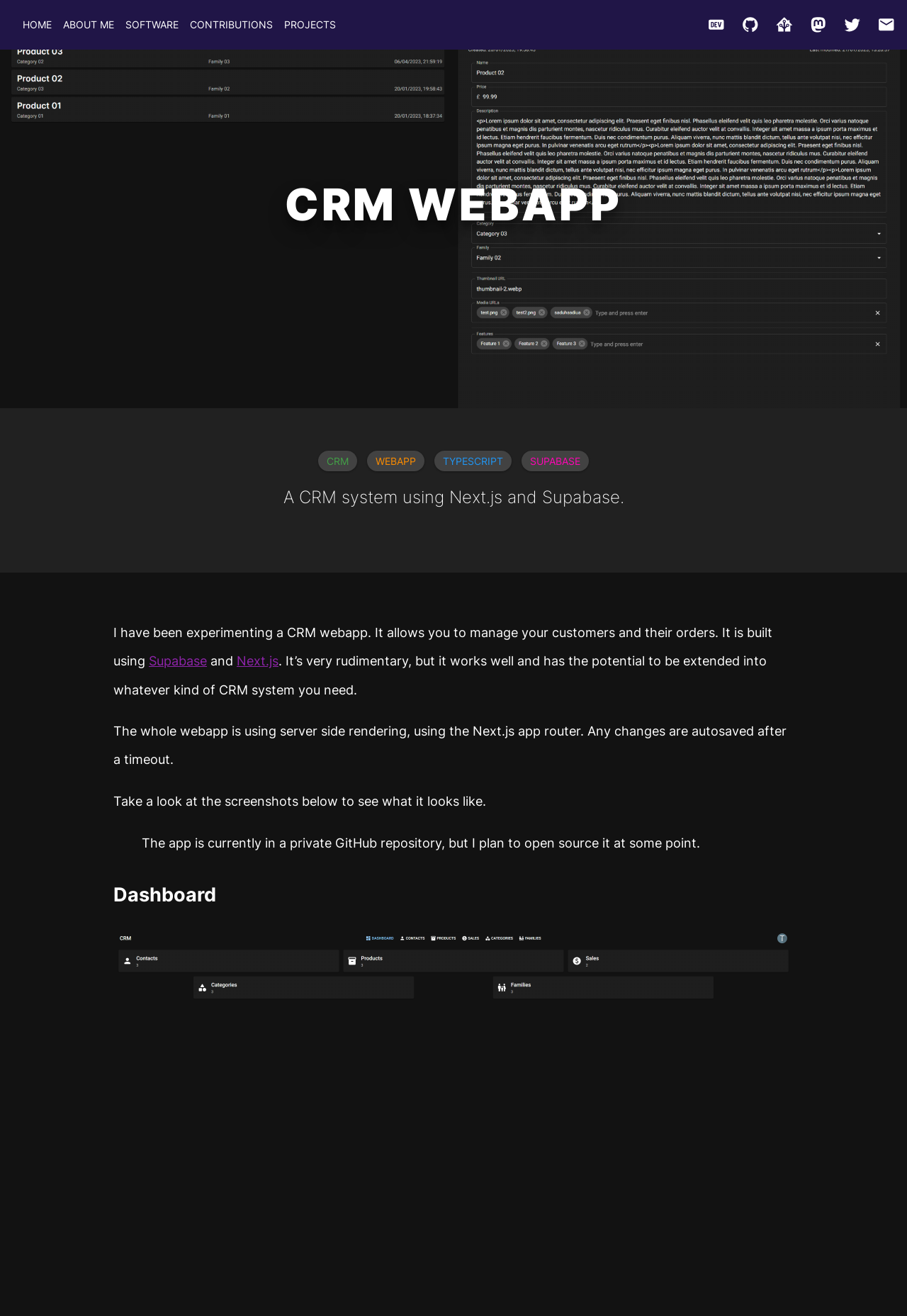Reply to the question with a single word or phrase:
What is shown in the screenshot below the 'Dashboard' heading?

Dashboard Page